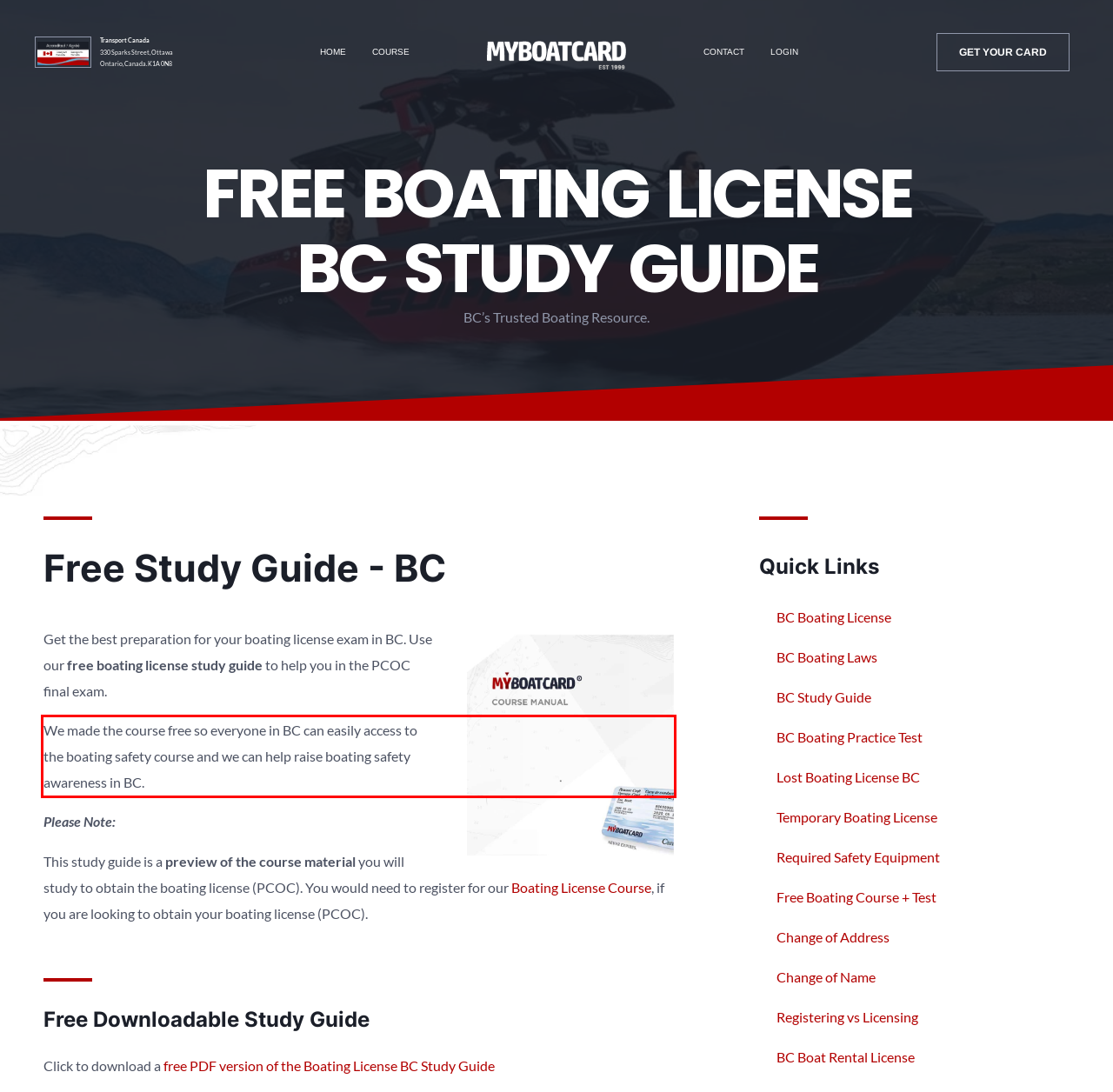You are provided with a screenshot of a webpage containing a red bounding box. Please extract the text enclosed by this red bounding box.

We made the course free so everyone in BC can easily access to the boating safety course and we can help raise boating safety awareness in BC.